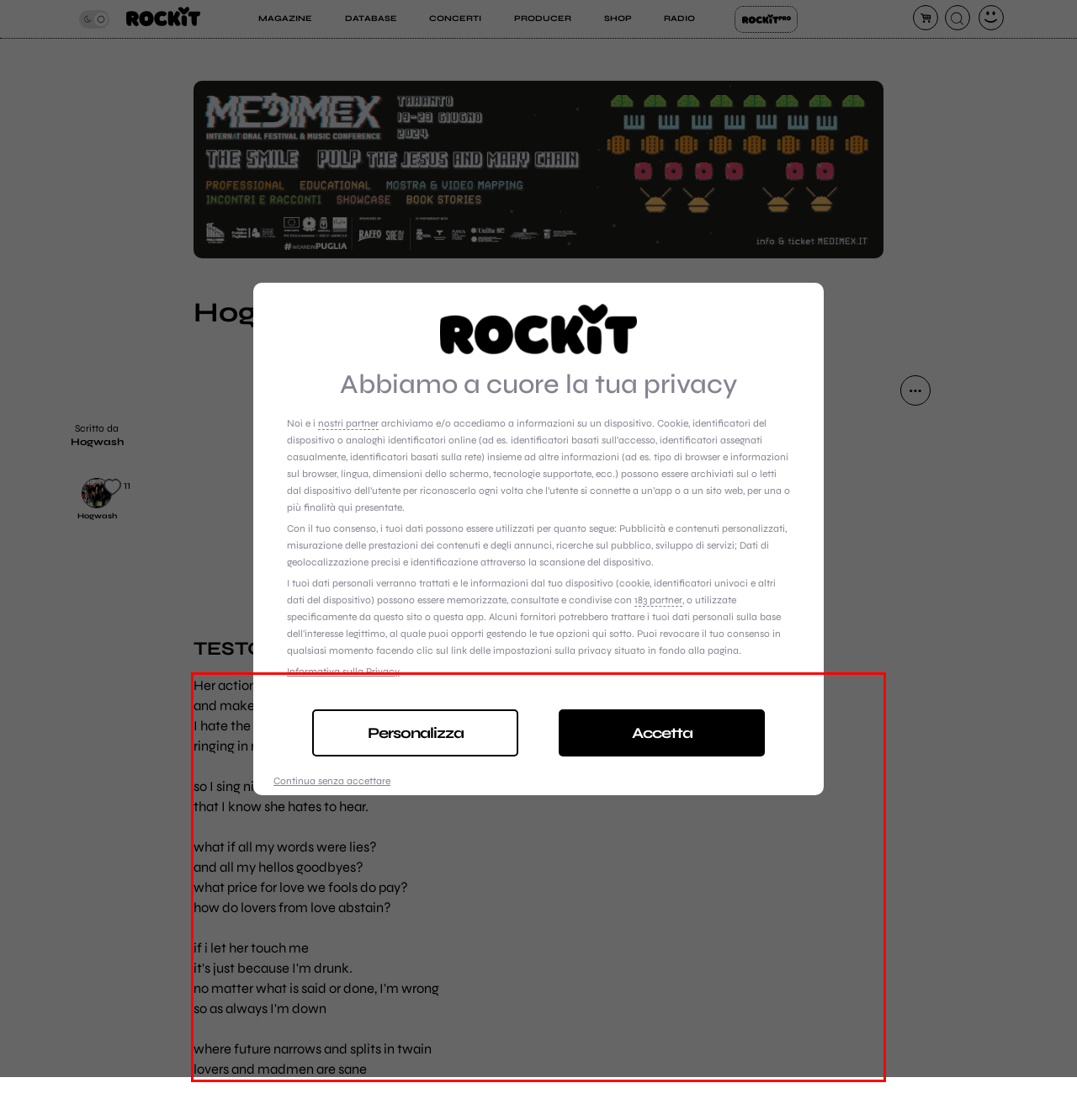Observe the screenshot of the webpage that includes a red rectangle bounding box. Conduct OCR on the content inside this red bounding box and generate the text.

Her actions speak louder than my voice and make us strangers by love. I hate the sound of silence ringing in my ears so I sing nineteen sad songs that I know she hates to hear. what if all my words were lies? and all my hellos goodbyes? what price for love we fools do pay? how do lovers from love abstain? if i let her touch me it's just because I'm drunk. no matter what is said or done, I'm wrong so as always I'm down where future narrows and splits in twain lovers and madmen are sane